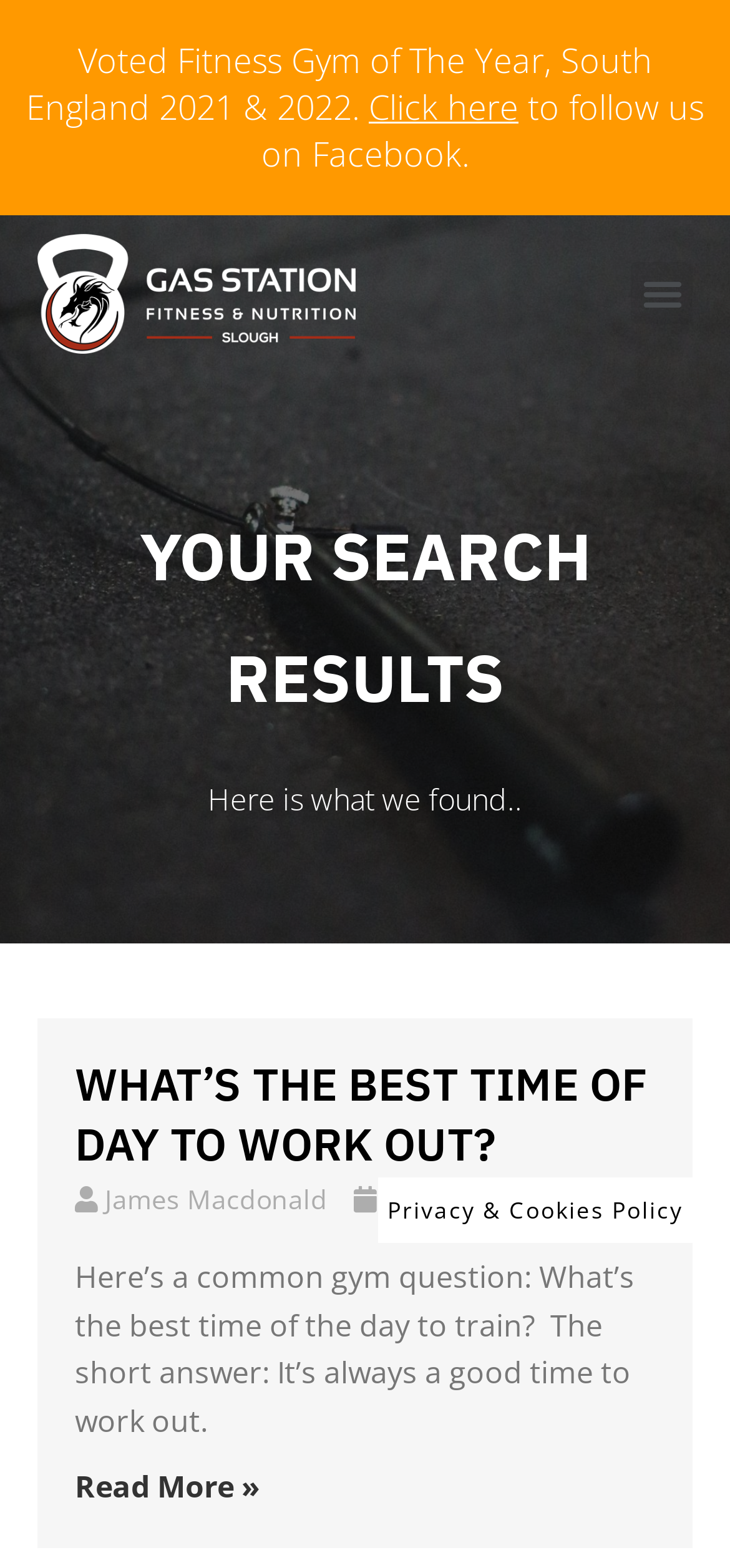What is the date of the article?
Please interpret the details in the image and answer the question thoroughly.

The date of the article is mentioned in the static text below the article heading, which states 'October 31, 2023'.